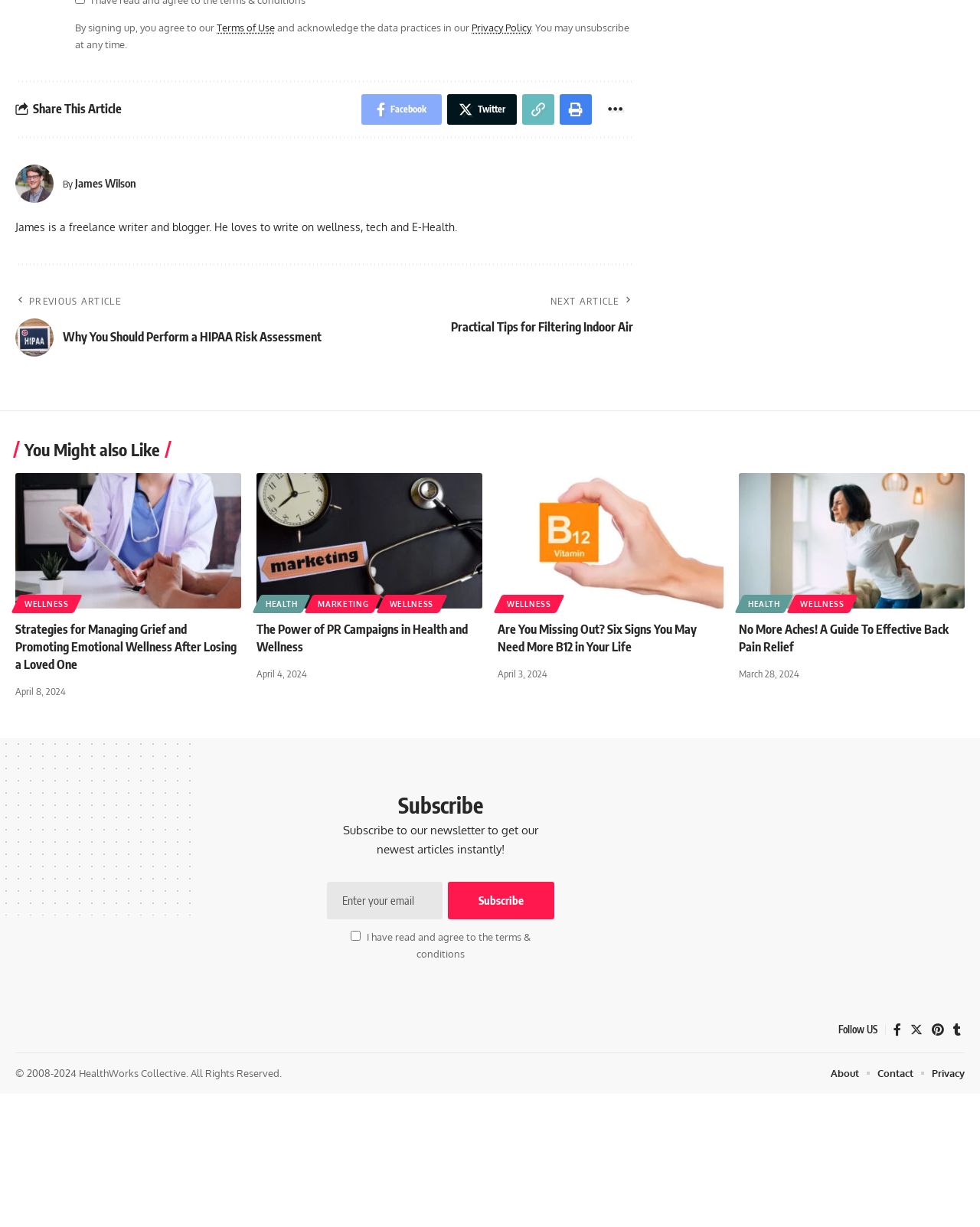What is the topic of the article 'The Power of PR Campaigns in Health and Wellness'? Analyze the screenshot and reply with just one word or a short phrase.

PR in healthcare